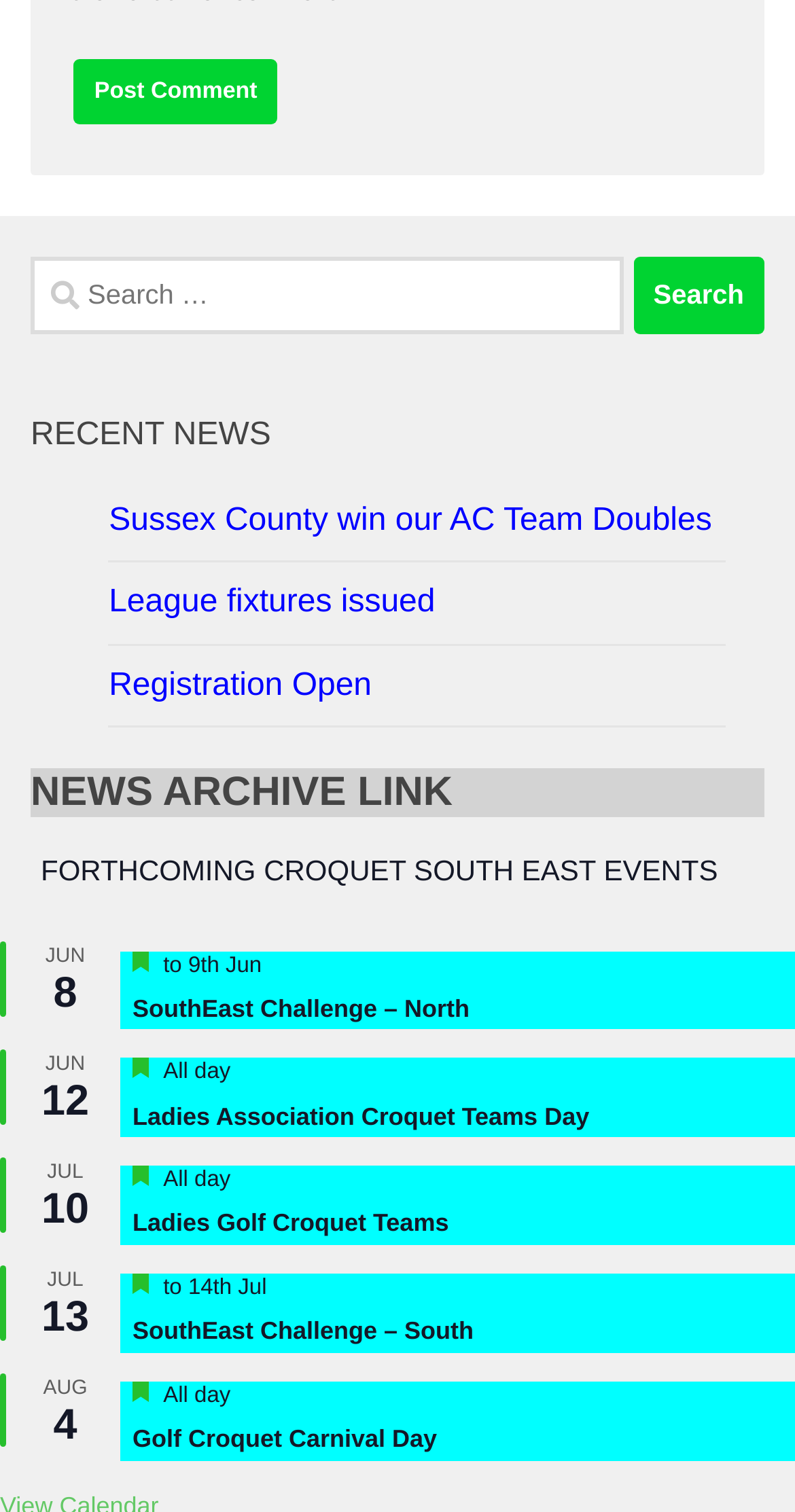Please give the bounding box coordinates of the area that should be clicked to fulfill the following instruction: "View recent news". The coordinates should be in the format of four float numbers from 0 to 1, i.e., [left, top, right, bottom].

[0.137, 0.333, 0.896, 0.356]